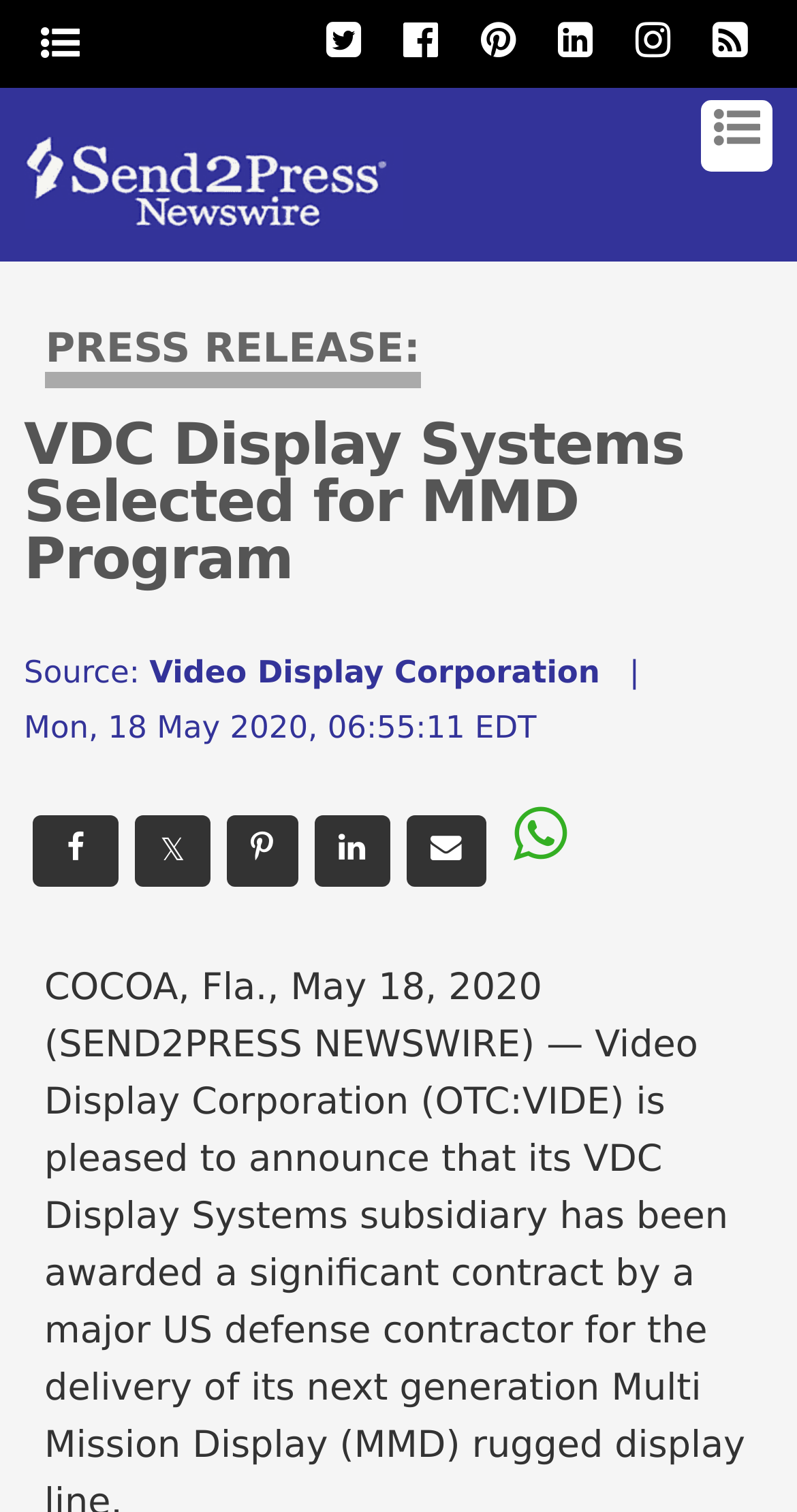Please identify the bounding box coordinates of the element's region that I should click in order to complete the following instruction: "View the press release details". The bounding box coordinates consist of four float numbers between 0 and 1, i.e., [left, top, right, bottom].

[0.03, 0.214, 0.97, 0.499]